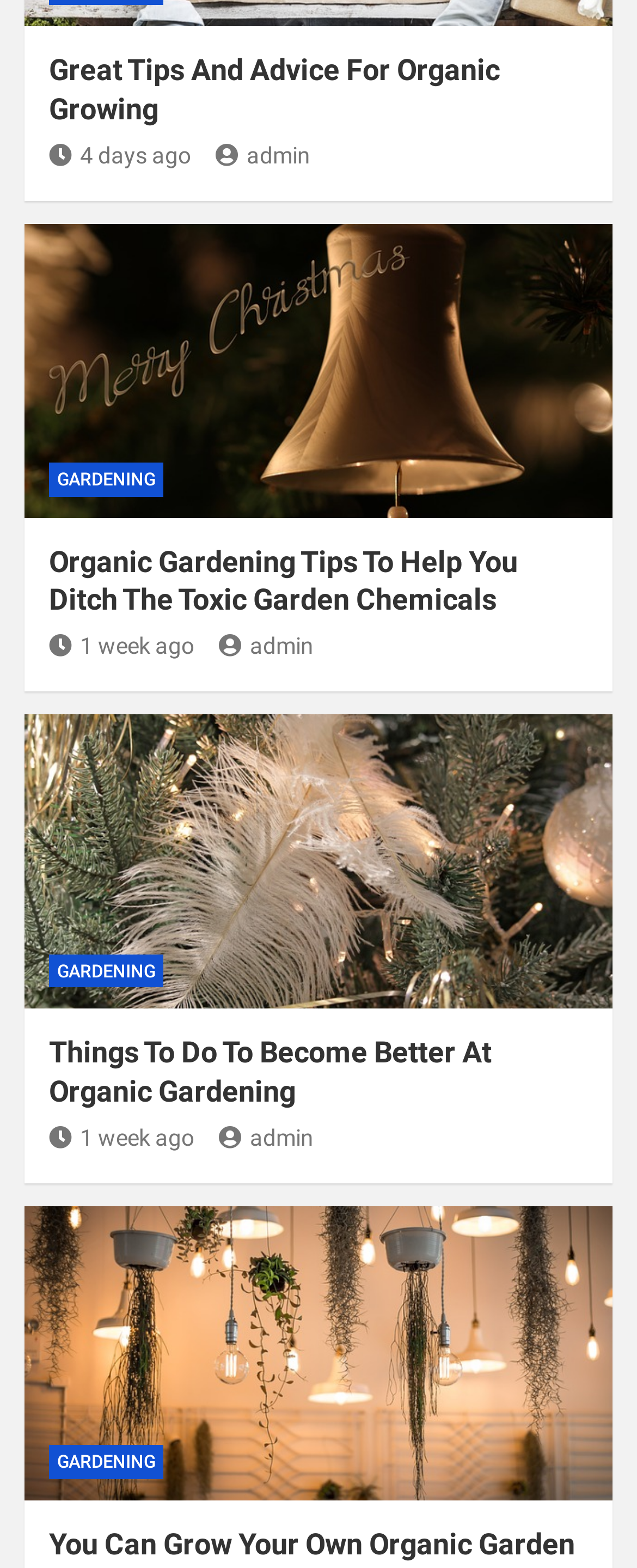Provide a single word or phrase answer to the question: 
What is the category of the first article?

GARDENING